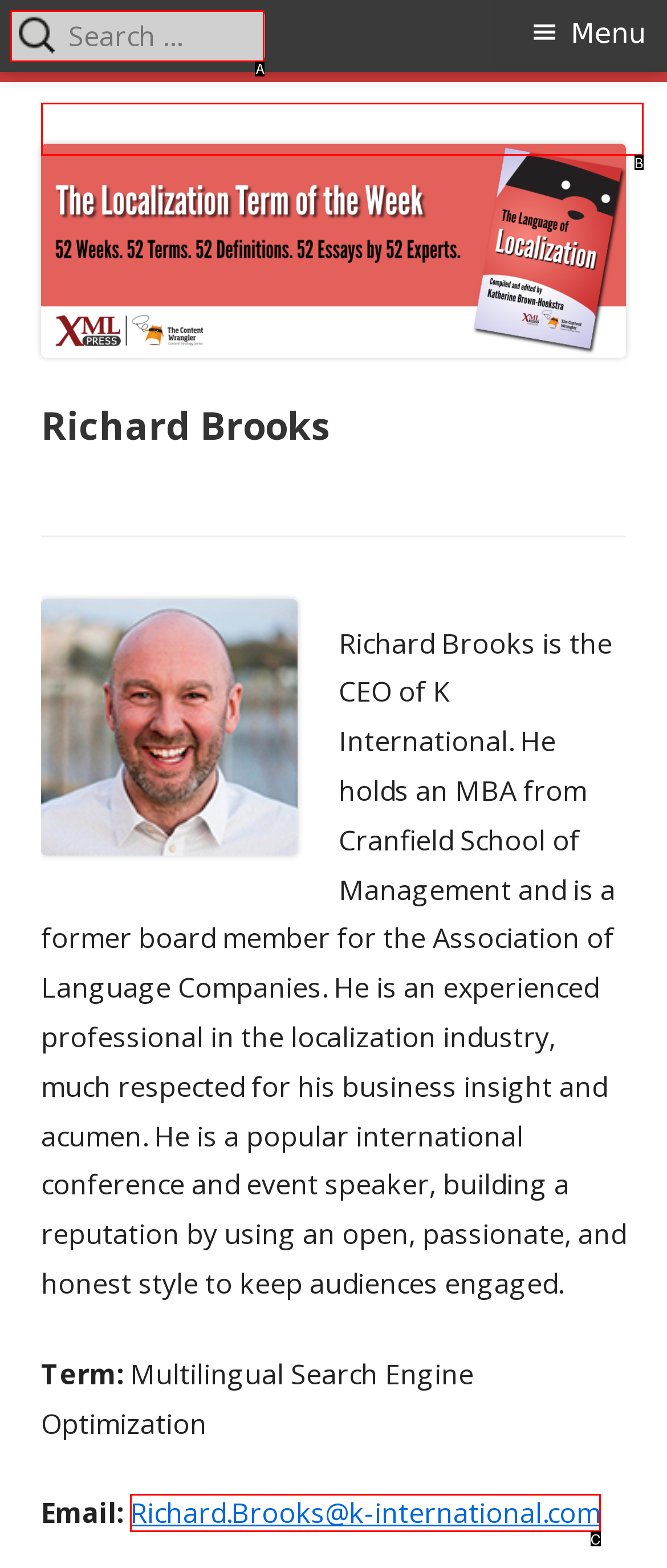Match the element description to one of the options: The Language of Localization
Respond with the corresponding option's letter.

B